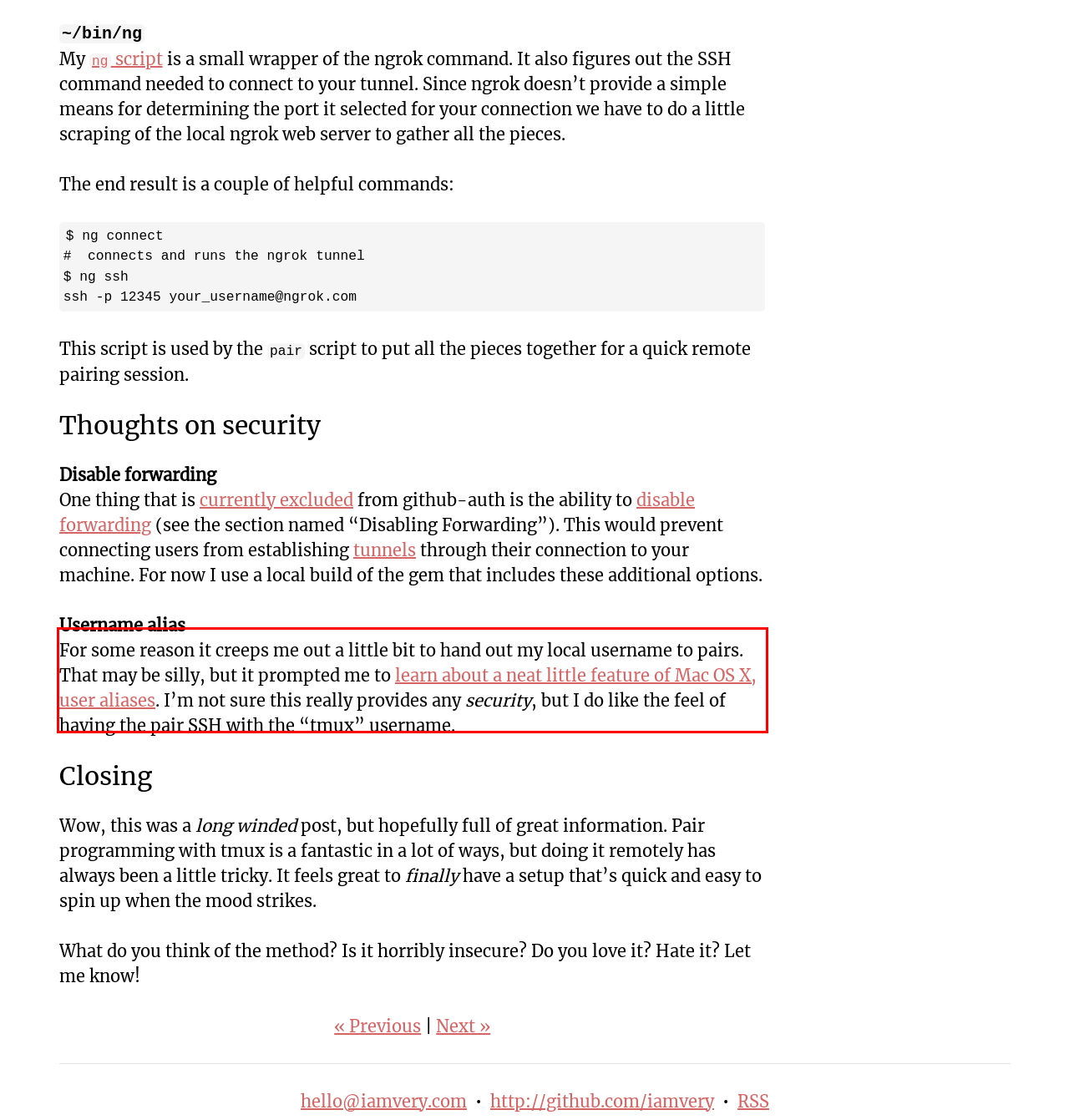Please analyze the screenshot of a webpage and extract the text content within the red bounding box using OCR.

For some reason it creeps me out a little bit to hand out my local username to pairs. That may be silly, but it prompted me to learn about a neat little feature of Mac OS X, user aliases. I’m not sure this really provides any security, but I do like the feel of having the pair SSH with the “tmux” username.